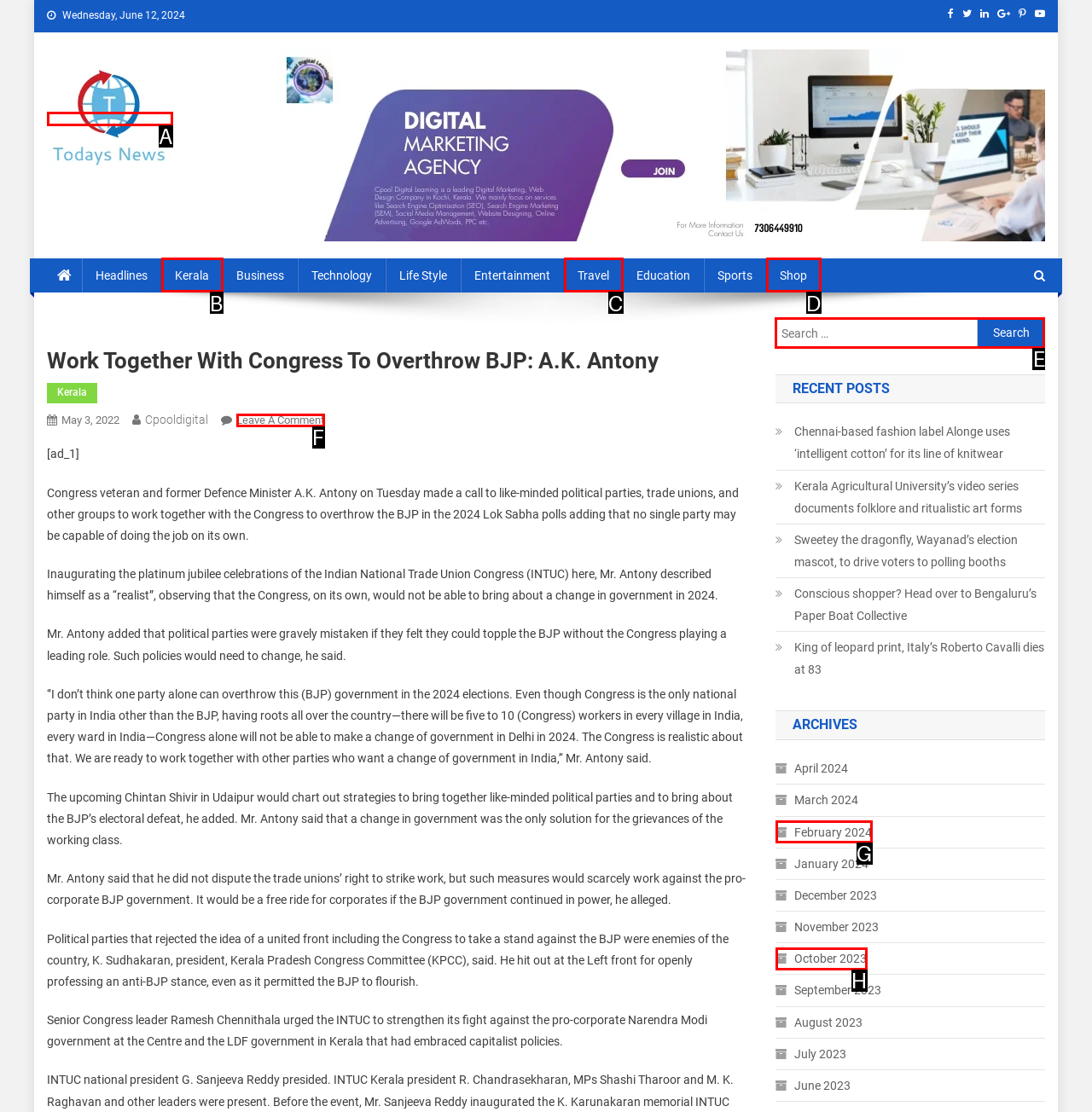Which HTML element should be clicked to complete the following task: Search for something?
Answer with the letter corresponding to the correct choice.

E